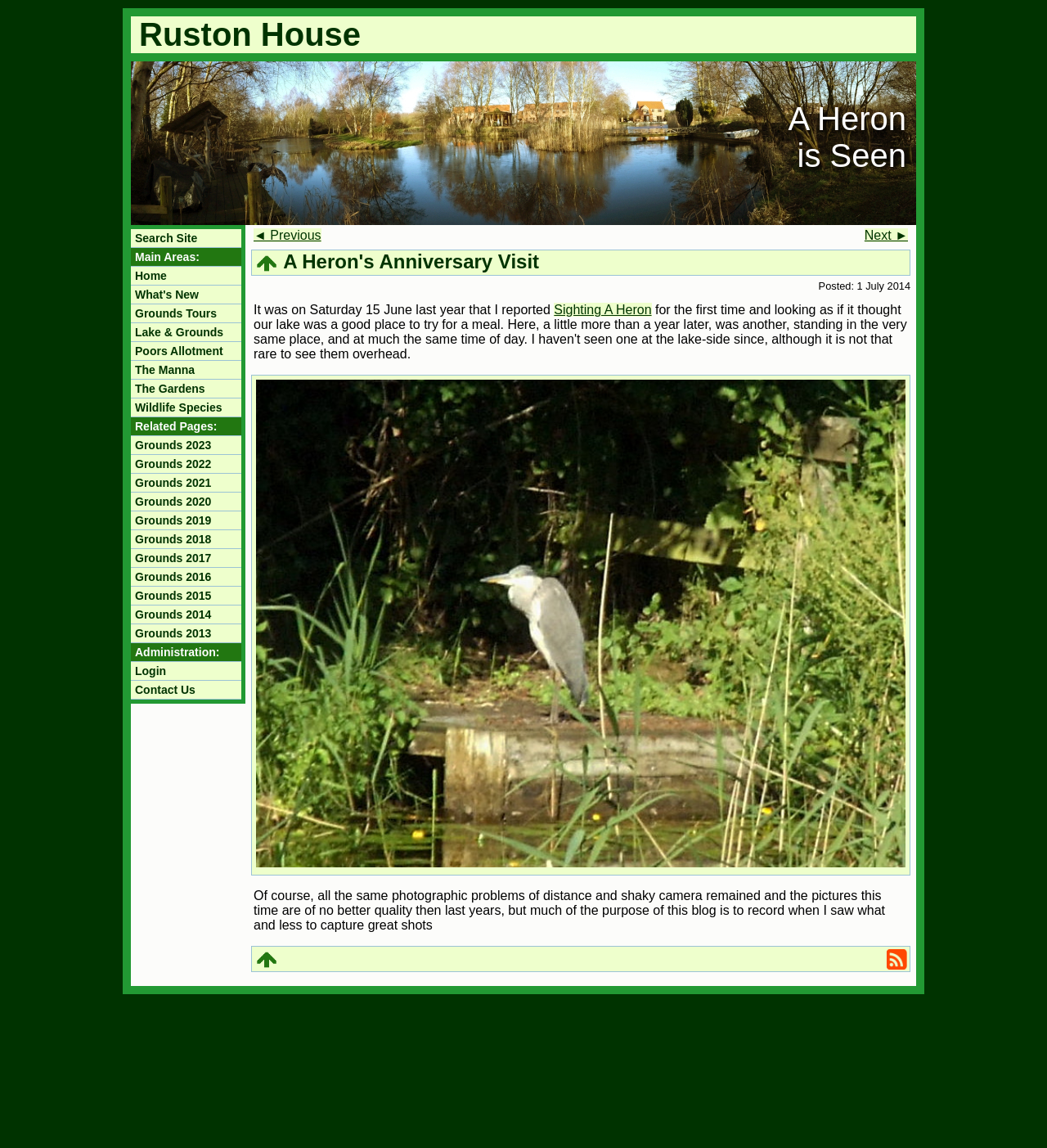Provide an in-depth description of the elements and layout of the webpage.

The webpage is about a heron's visit to Ruston House. At the top, there are two headings: "Ruston House" and "A Heron is Seen". Below these headings, there is a search box labeled "Search Site" and a static text "Main Areas:". 

To the right of the search box, there are several links, including "Home", "What's New", "Grounds Tours", and others, which are likely navigation links for the website. 

Further down, there is a section labeled "Related Pages:" with links to various years, from 2013 to 2023, likely related to grounds or events at Ruston House. 

Below this section, there is an administration section with links to "Login" and "Contact Us". 

On the right side of the page, there are navigation links "◄ Previous" and "Next ►", which suggest that this is a blog post or an article with multiple pages. 

The main content of the page starts with a heading "Go to Top A Heron's Anniversary Visit", which has a link "Go to Top" with an accompanying image. 

The article itself begins with a static text "Posted: 1 July 2014" and then describes the author's experience of sighting a heron, with a link to "Sighting A Heron". 

There is a large image of a heron on a fishing stand, taking up most of the page. 

The article continues with a static text describing the challenges of taking photos of the heron and the purpose of the blog. 

At the bottom of the page, there is an RSS link with an accompanying image, and another "Go to Top" link with an image.